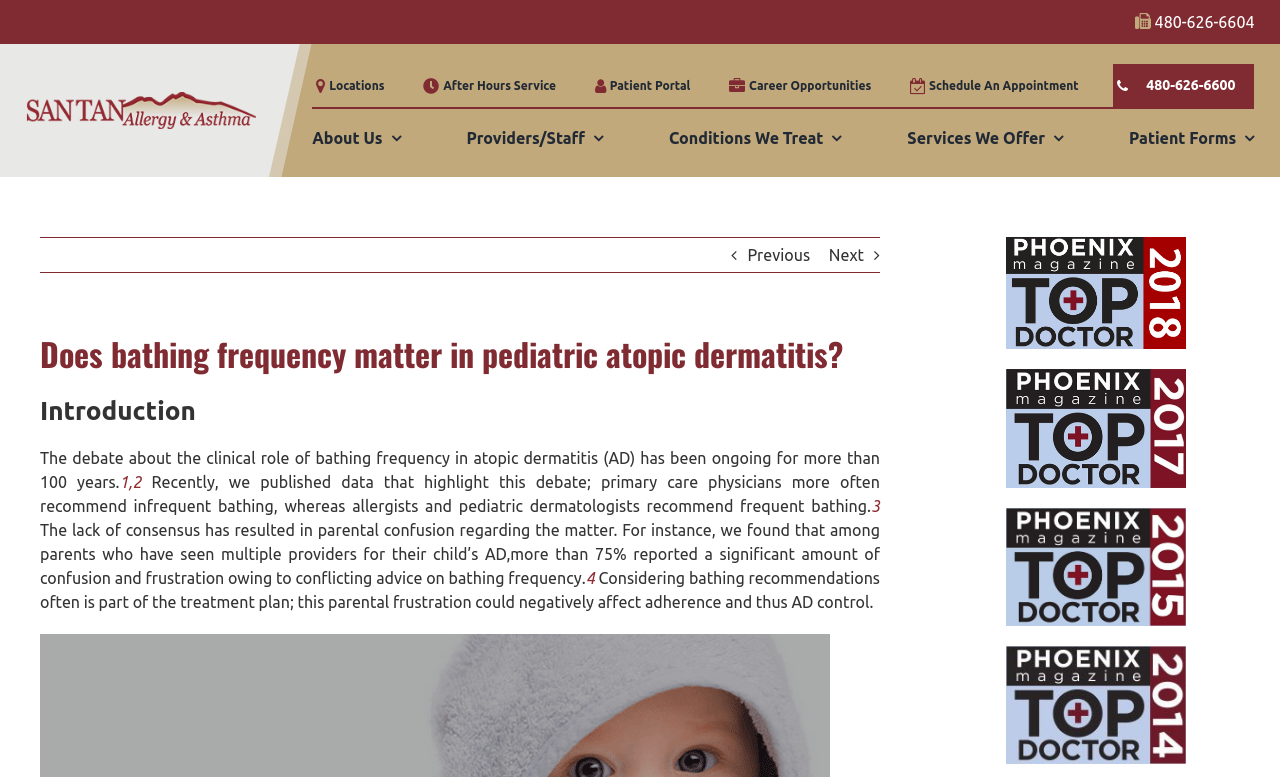Please provide a comprehensive answer to the question below using the information from the image: What is the phone number on the top right corner?

I found the phone number by looking at the top right corner of the webpage, where I saw a link element with the text '480-626-6604'.